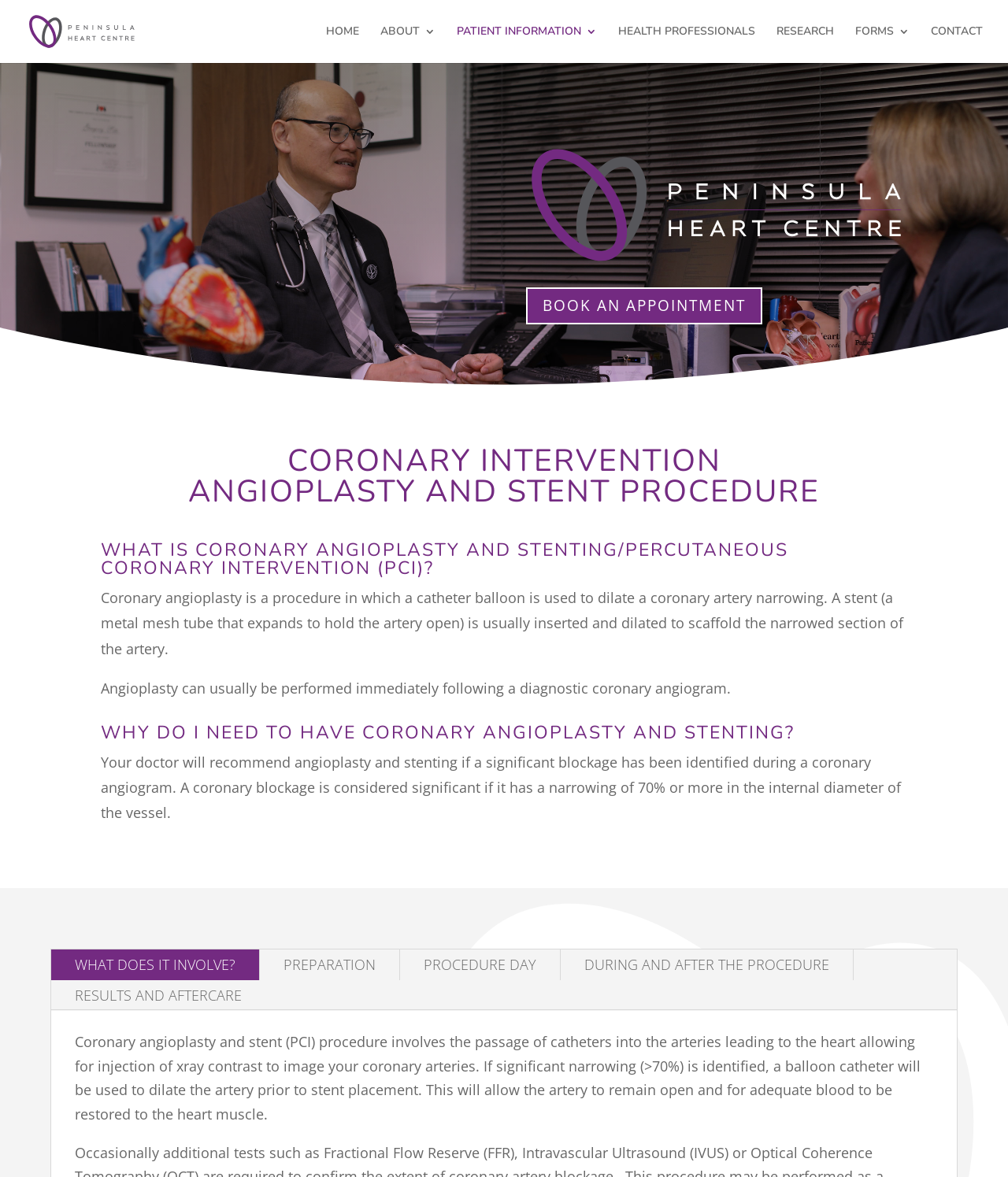Answer this question using a single word or a brief phrase:
What is coronary angioplasty?

Procedure to dilate coronary artery